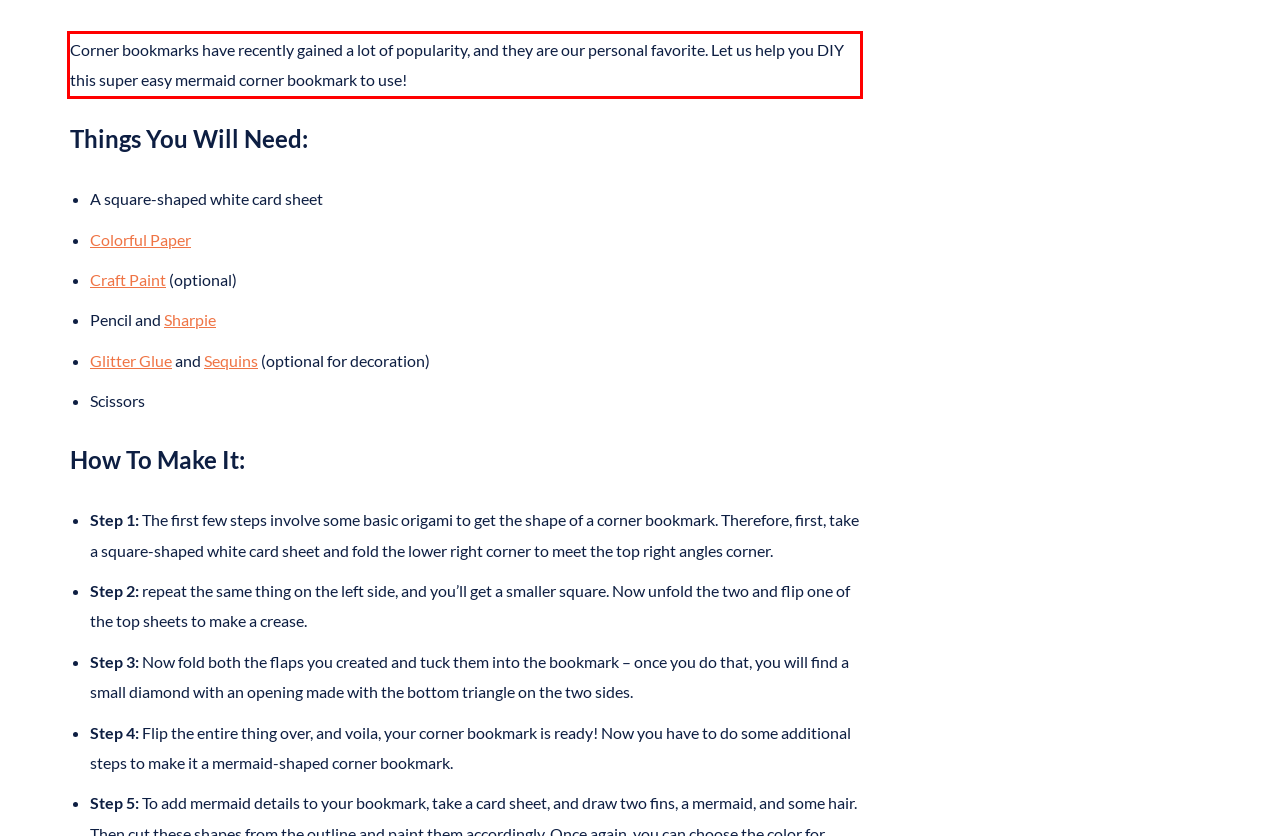Within the screenshot of the webpage, there is a red rectangle. Please recognize and generate the text content inside this red bounding box.

Corner bookmarks have recently gained a lot of popularity, and they are our personal favorite. Let us help you DIY this super easy mermaid corner bookmark to use!